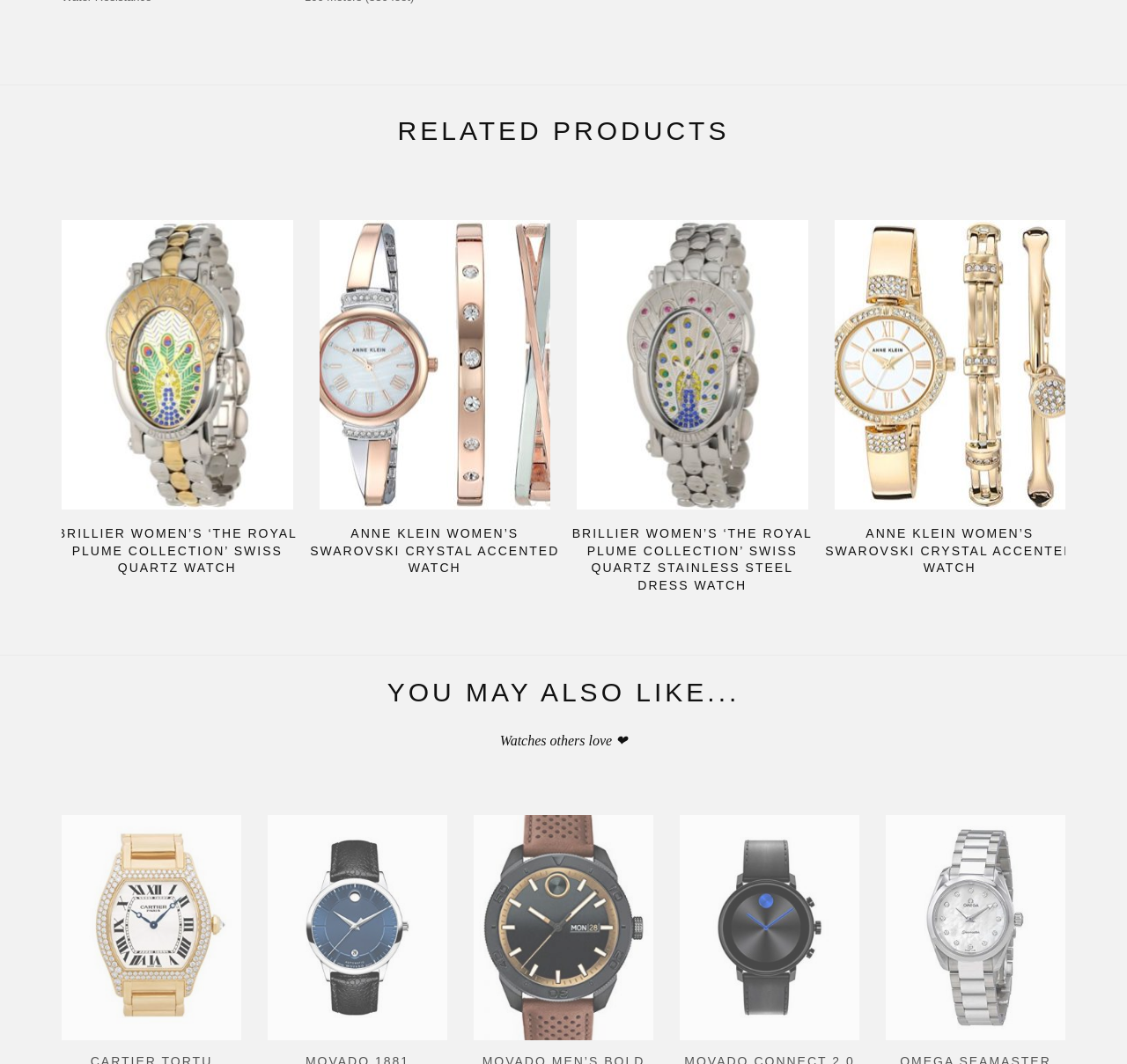Please identify the bounding box coordinates of the clickable region that I should interact with to perform the following instruction: "Explore Movado 1881 Automatic Blue Dial Men's Watch with Silver-Tone Case and Black Leather Strap". The coordinates should be expressed as four float numbers between 0 and 1, i.e., [left, top, right, bottom].

[0.055, 0.766, 0.214, 0.977]